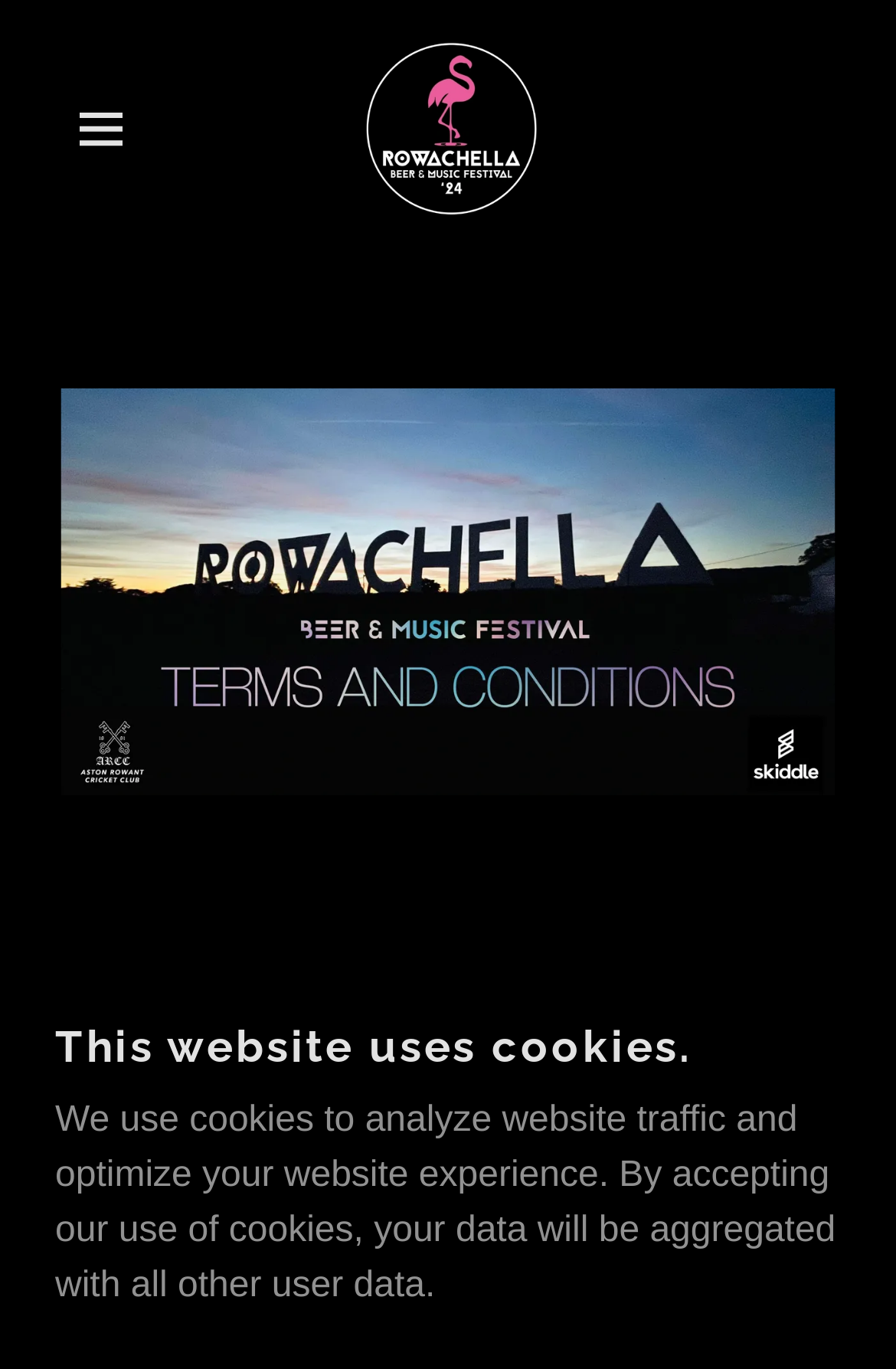Using the description: "title="Rowachella"", determine the UI element's bounding box coordinates. Ensure the coordinates are in the format of four float numbers between 0 and 1, i.e., [left, top, right, bottom].

[0.36, 0.027, 0.64, 0.161]